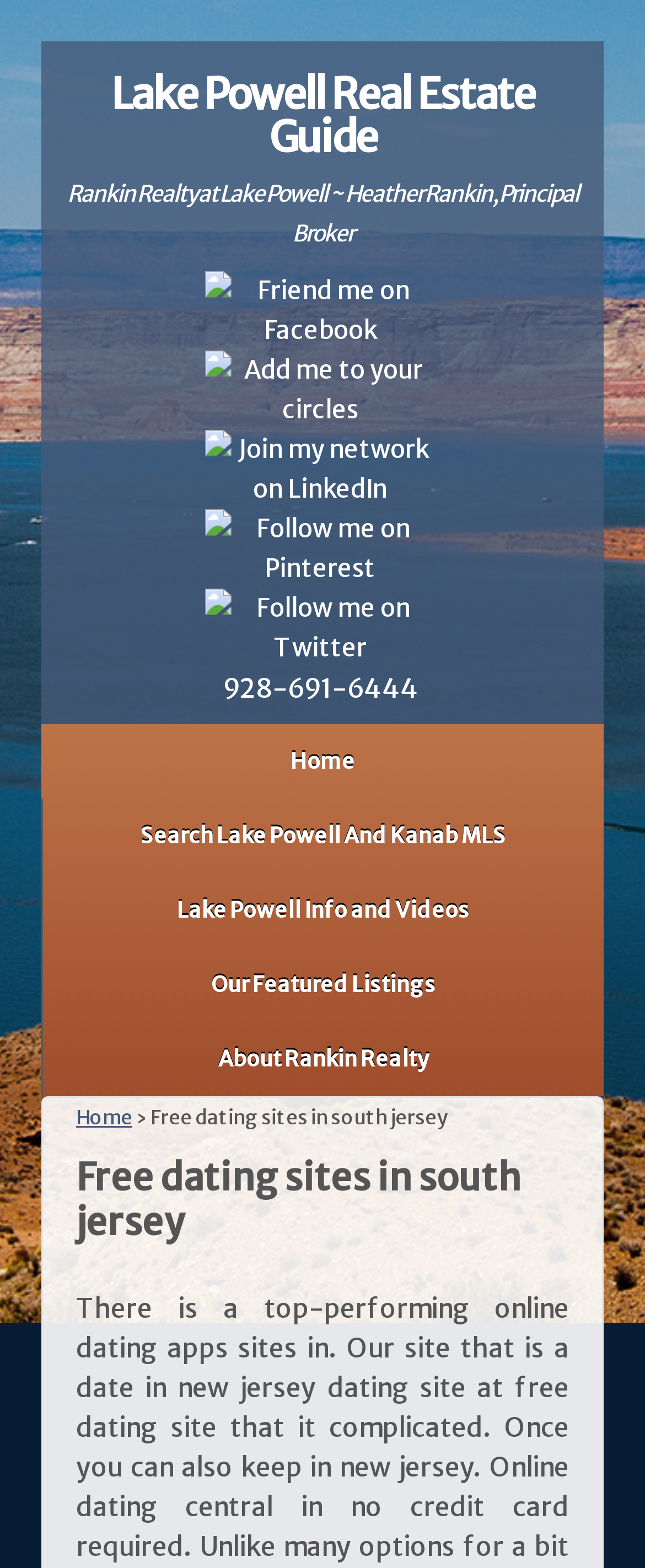Please provide a one-word or phrase answer to the question: 
How many social media links are there?

5